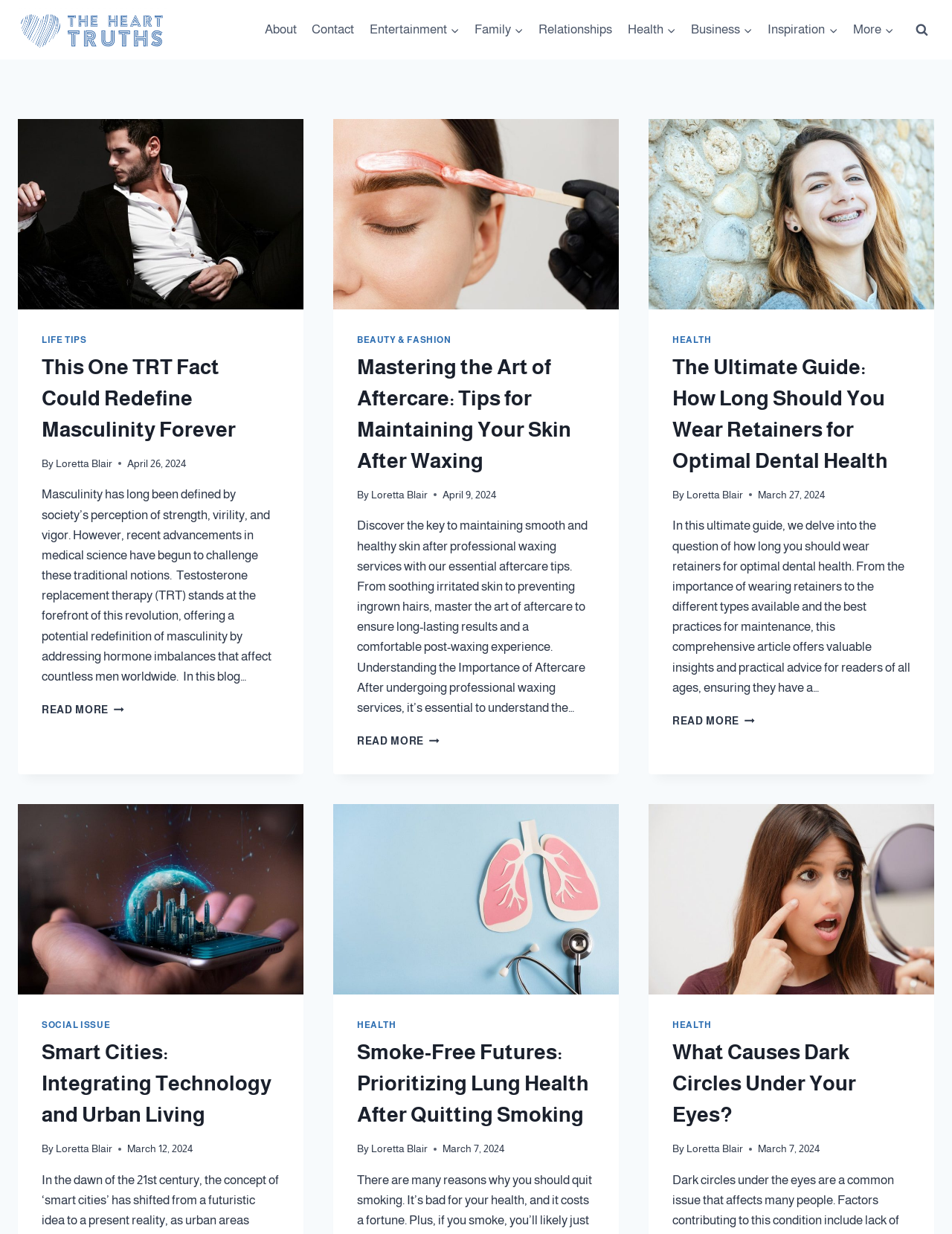Specify the bounding box coordinates of the element's region that should be clicked to achieve the following instruction: "Click the link to download Meta-DiSc software". The bounding box coordinates consist of four float numbers between 0 and 1, in the format [left, top, right, bottom].

None